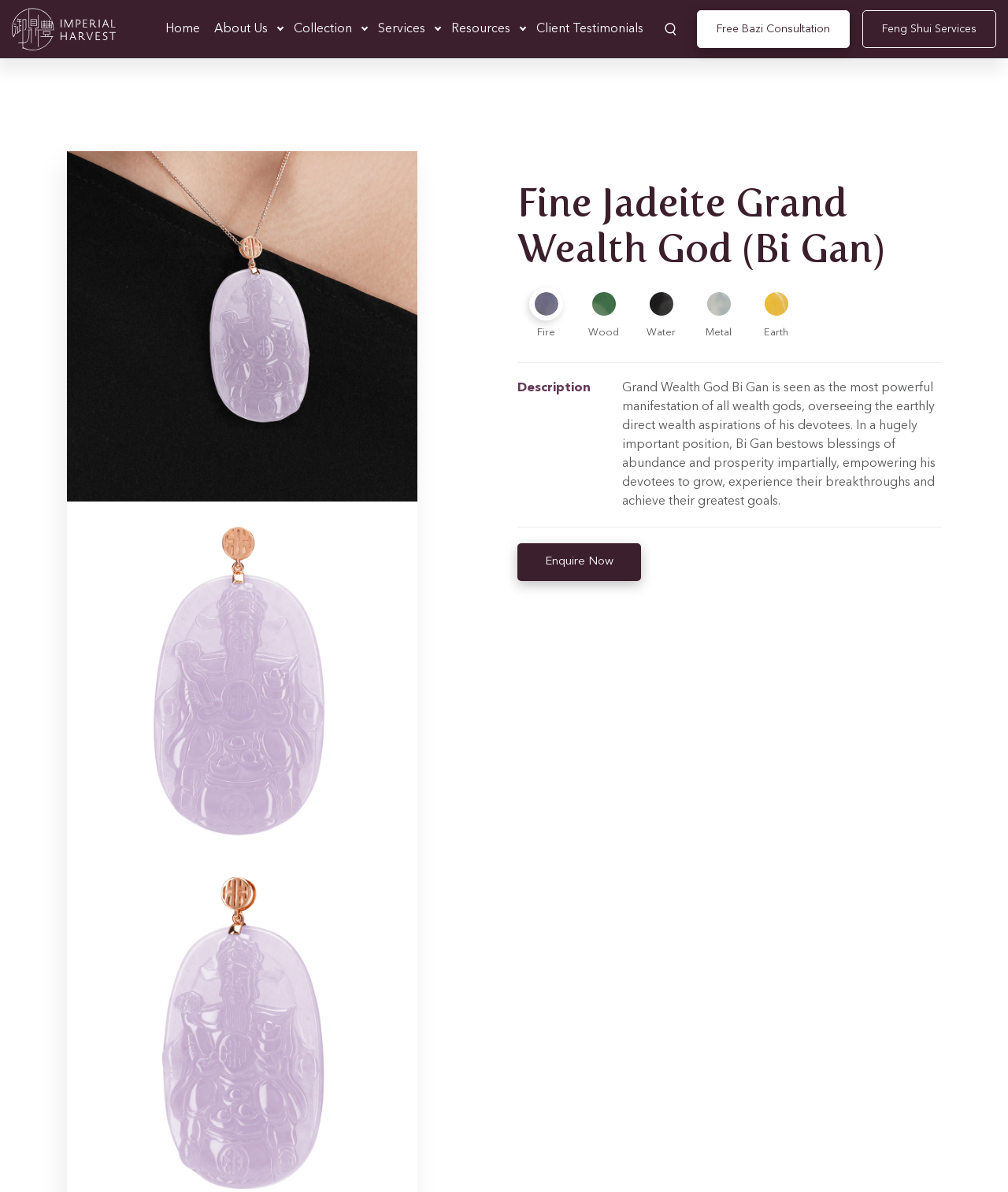Show the bounding box coordinates for the HTML element described as: "Enquire Now".

[0.514, 0.456, 0.636, 0.487]